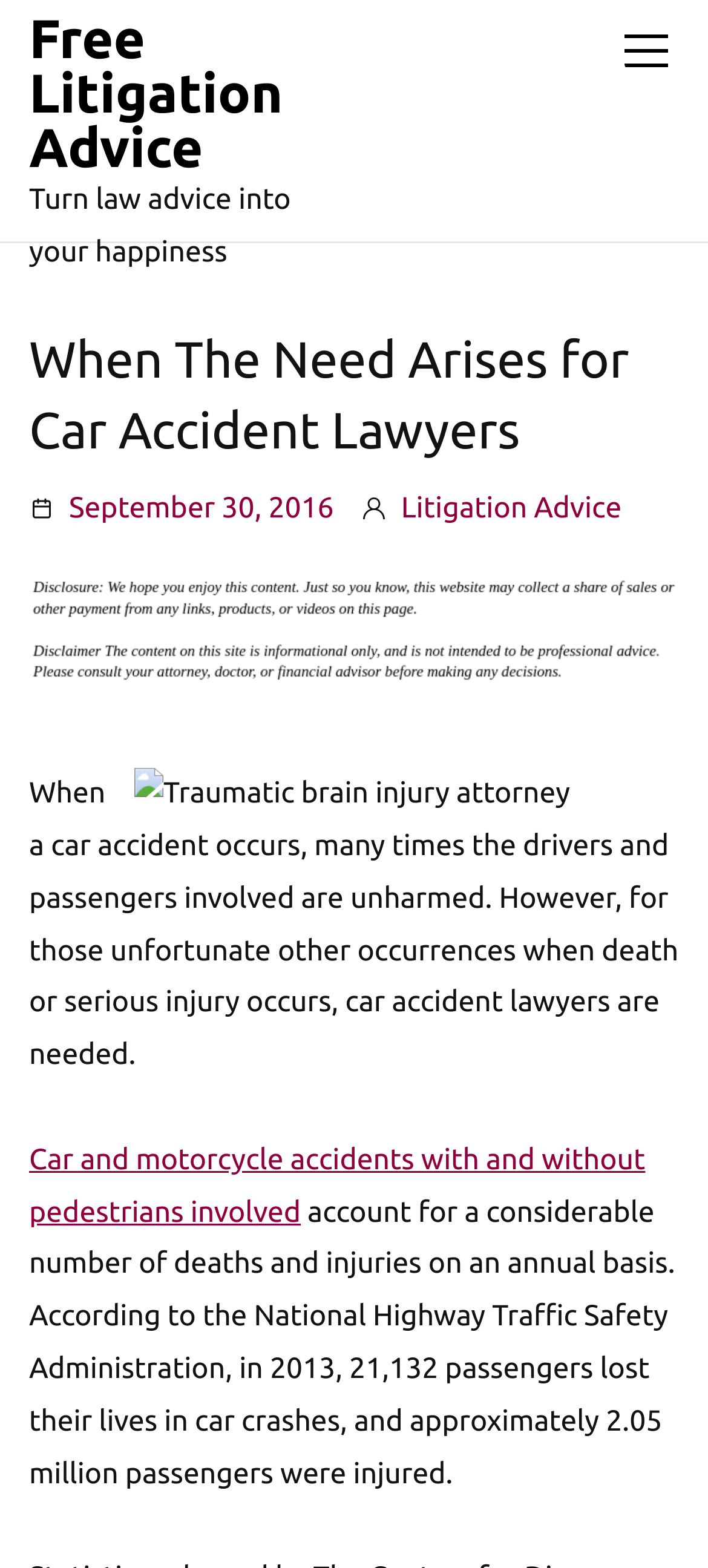Please provide the bounding box coordinates for the UI element as described: "Free Litigation Advice". The coordinates must be four floats between 0 and 1, represented as [left, top, right, bottom].

[0.041, 0.005, 0.4, 0.113]